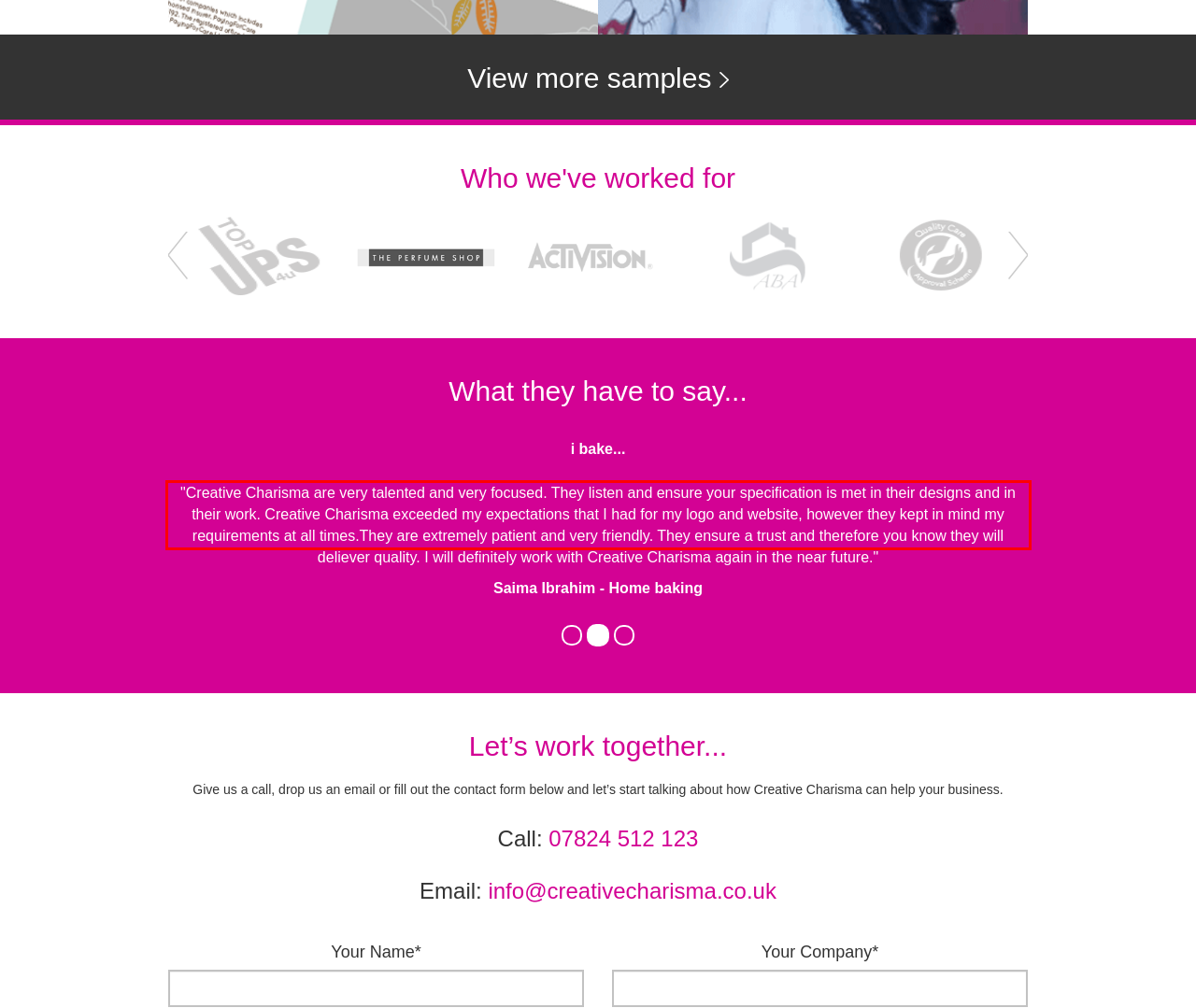Within the screenshot of a webpage, identify the red bounding box and perform OCR to capture the text content it contains.

"I used Creative Charisma for the development and production of our flyer. The service was first class and the end product of very high quality. It was personal but very professional and all deadlines were met. I would highly recommend Creative Charisma to any business"